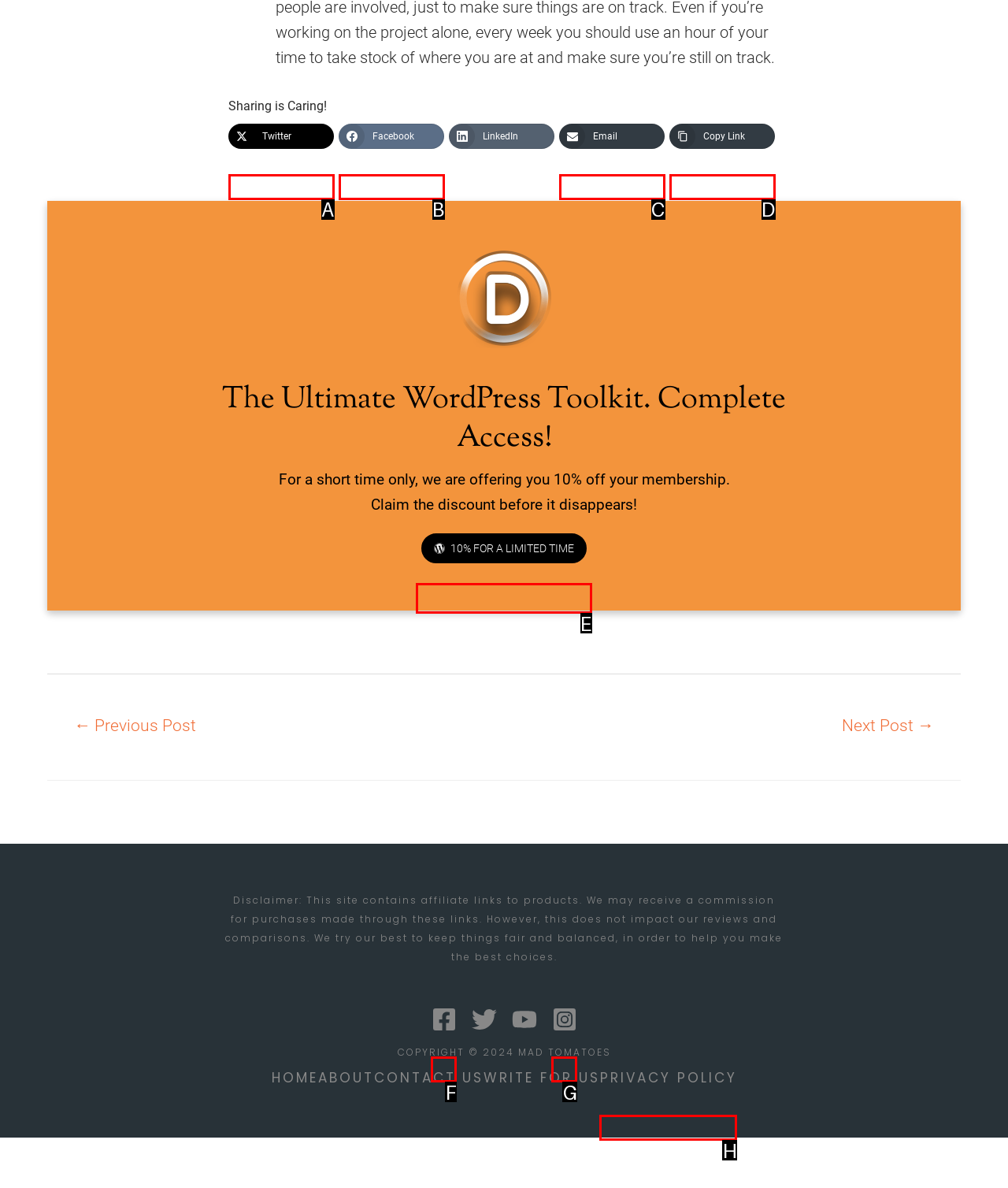Identify which option matches the following description: 10% FOR A LIMITED TIME
Answer by giving the letter of the correct option directly.

E